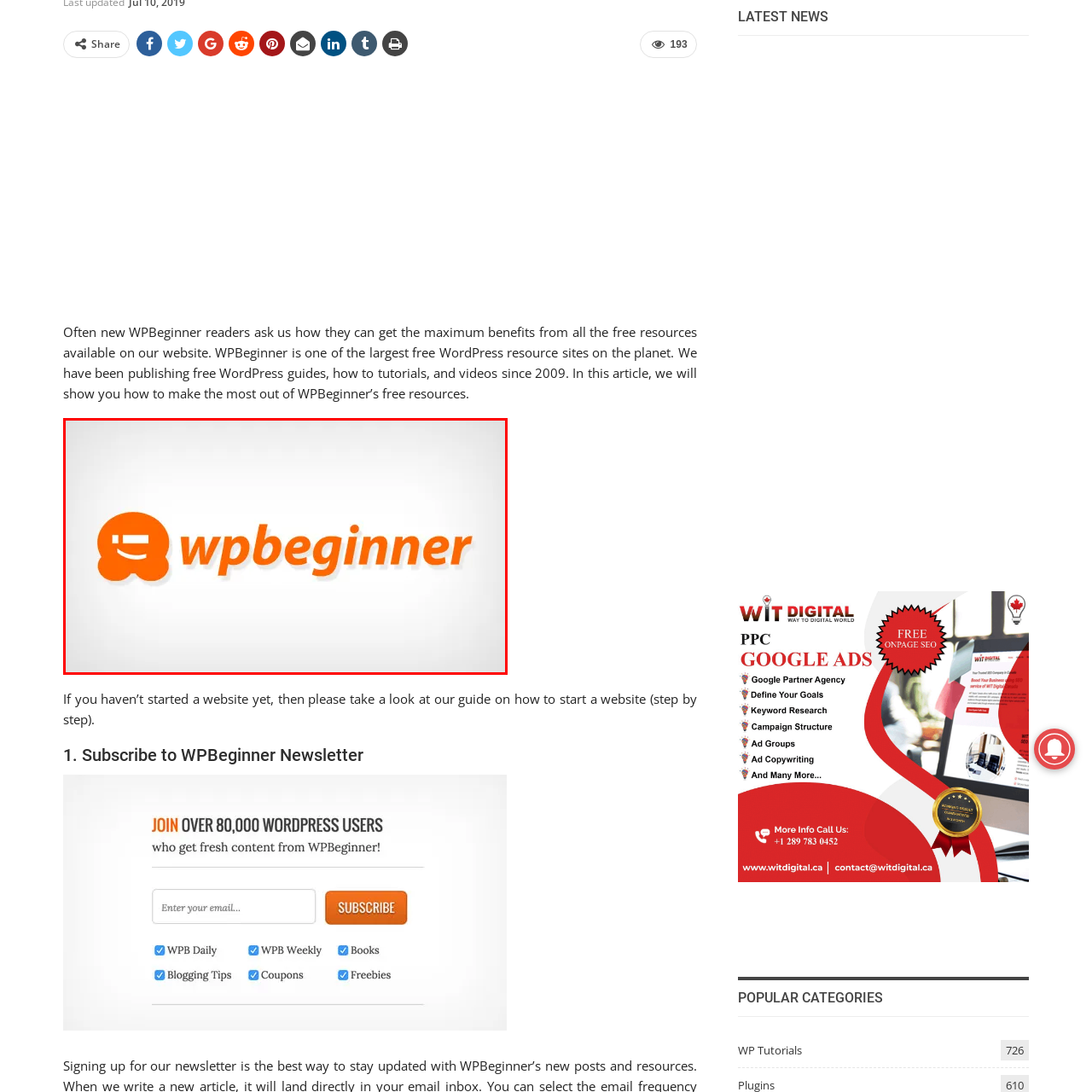View the image within the red box and answer the following question with a concise word or phrase:
What is the background of the logo?

Soft gradient